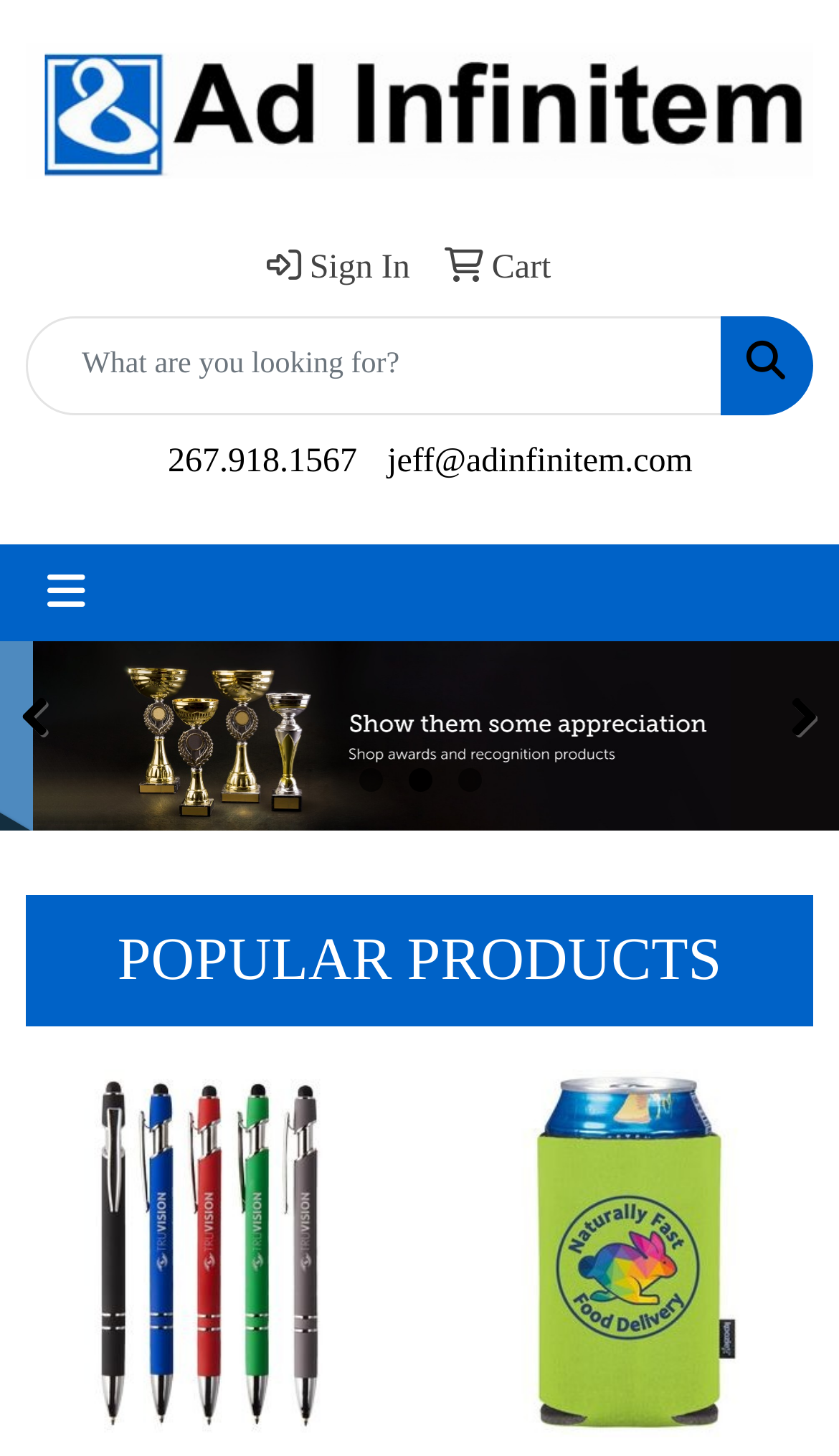What is the purpose of the button with '' icon?
Please provide a comprehensive answer based on the contents of the image.

The button with the '' icon is located next to the 'Quick Search' textbox, and its purpose is to submit the search query, which is a common functionality of a search button.